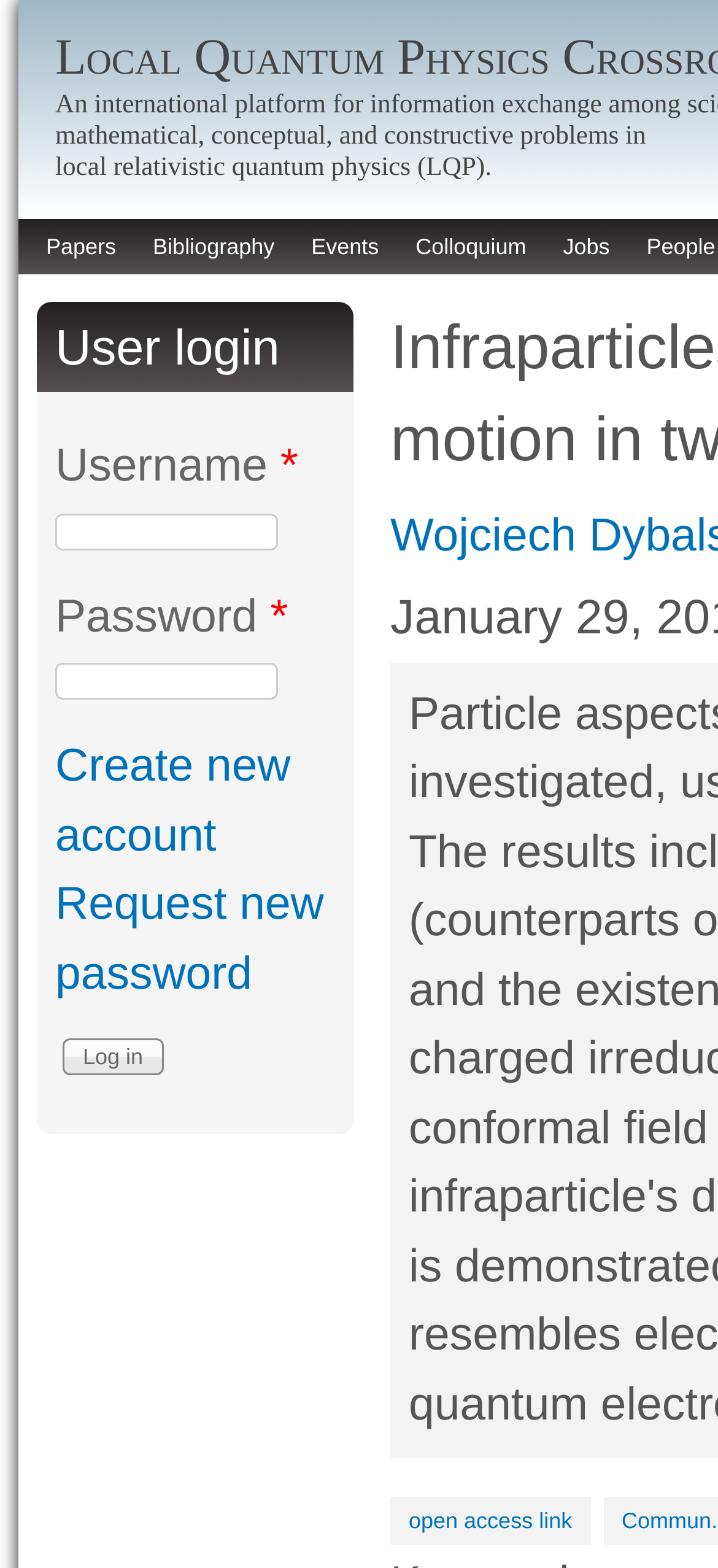How many navigation links are there?
Using the image as a reference, give a one-word or short phrase answer.

5